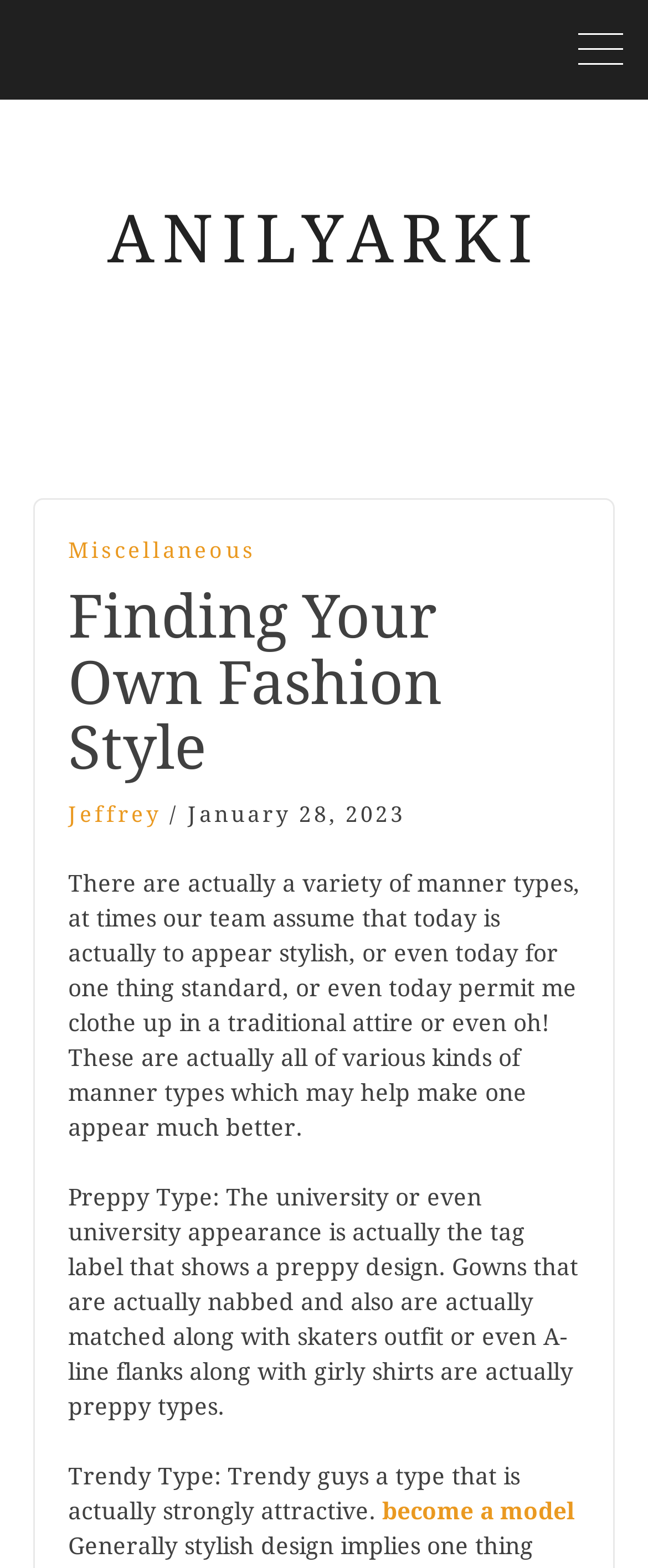Find the bounding box of the UI element described as follows: "beauty".

[0.103, 0.0, 0.246, 0.051]